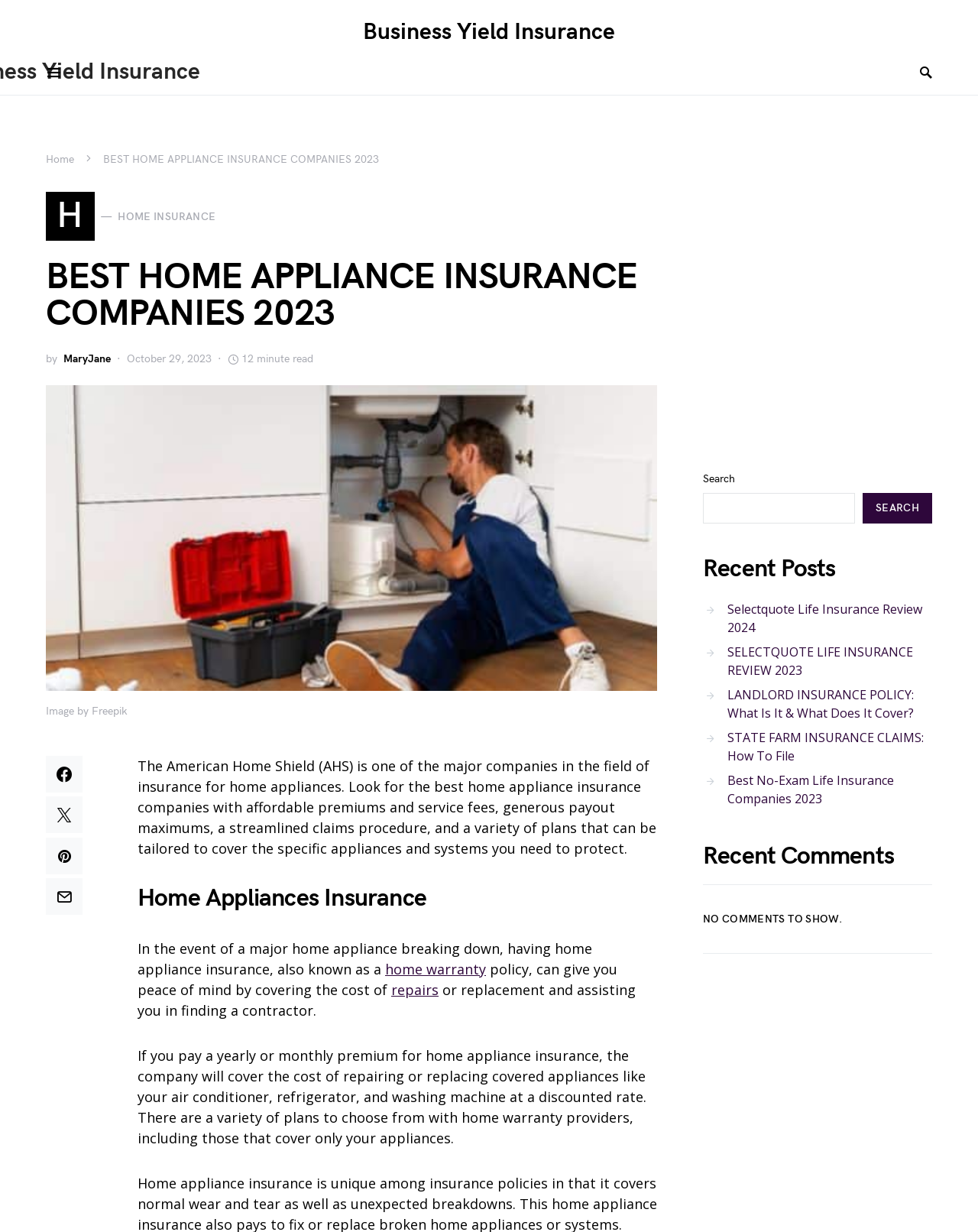Indicate the bounding box coordinates of the element that needs to be clicked to satisfy the following instruction: "Click the 'Home' link". The coordinates should be four float numbers between 0 and 1, i.e., [left, top, right, bottom].

[0.047, 0.124, 0.076, 0.135]